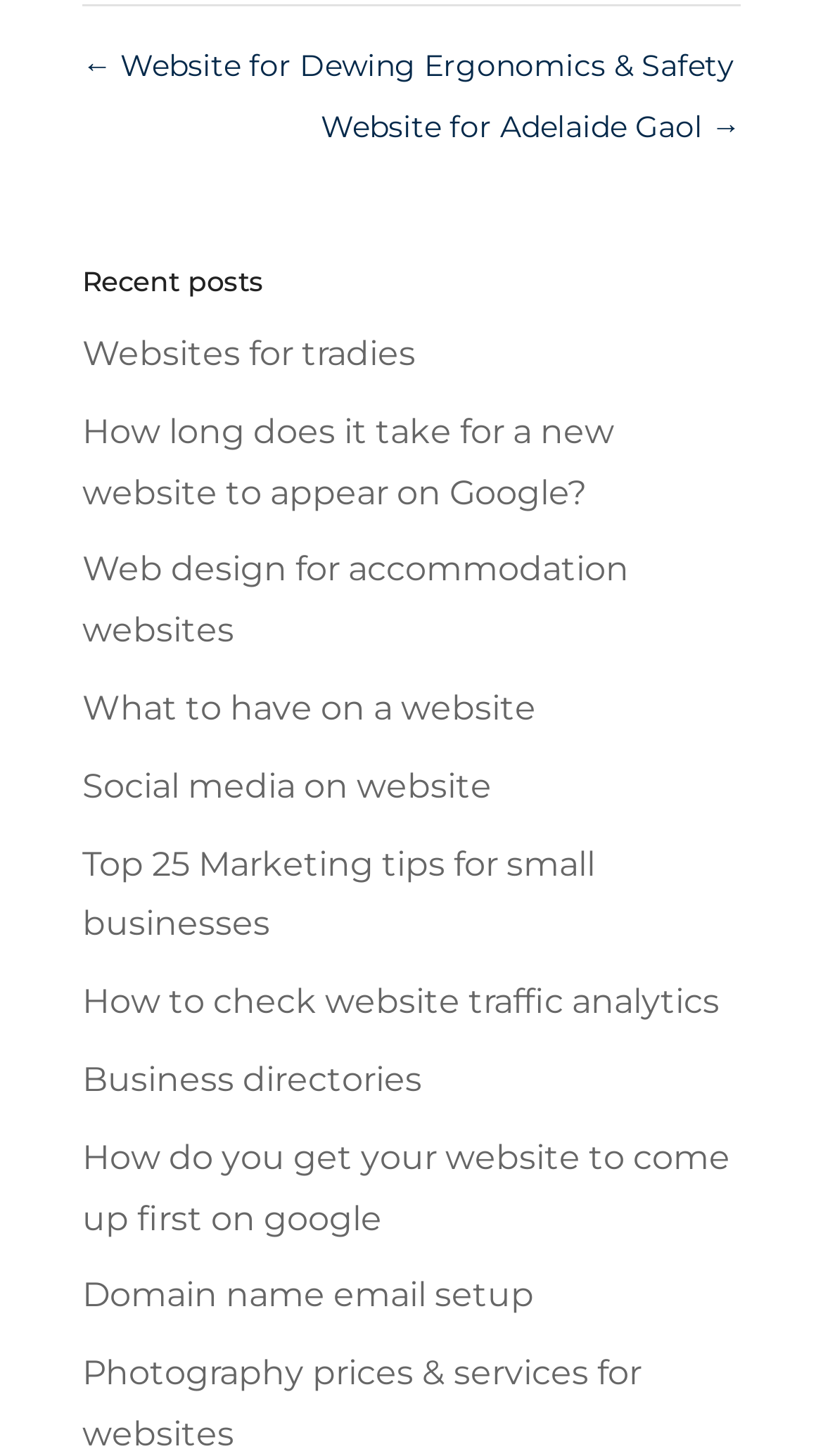Provide the bounding box coordinates for the area that should be clicked to complete the instruction: "Learn how to check website traffic analytics".

[0.1, 0.674, 0.874, 0.702]